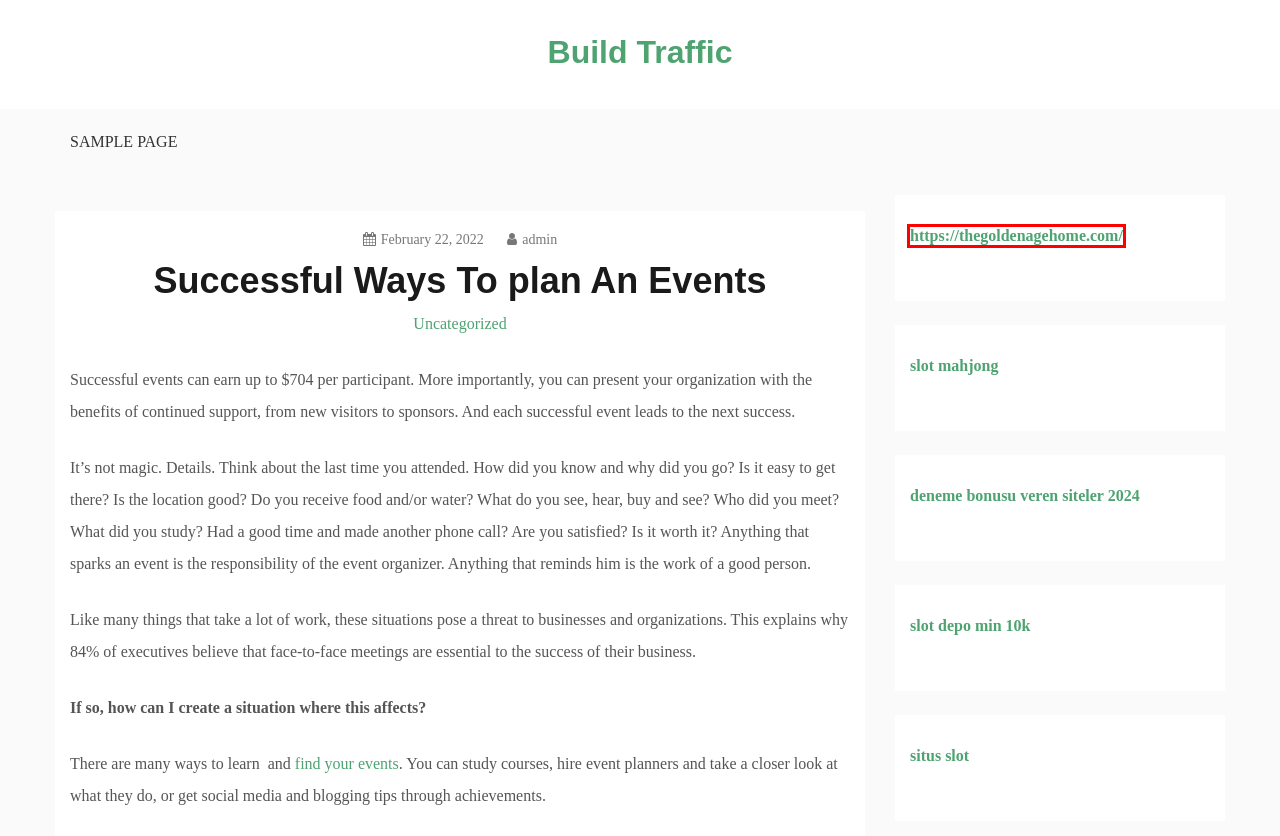You are given a screenshot of a webpage with a red rectangle bounding box. Choose the best webpage description that matches the new webpage after clicking the element in the bounding box. Here are the candidates:
A. GACOR777: Link Situs Slot Gacor & Slot Gacor 777 Scatter Hitam
B. MAHJONG SLOT 🀄 Link Daftar Slot Mahjong Ways 1,2,3 PG Soft Paling Gacor Gampang Menang
C. Link Situs Slot Minimal Depo 10k dan Min Deposit 10 Ribu Gacor
D. ARESGACOR: Daftar Situs Slot Gacor 777 Hari Ini Mudah Menang Maxwin Terbaru
E. Events Liker Find Your Favorite Events - Online
F. Deneme Bonusu Veren Siteler 2024 - Yeni Bonus Veren Siteler
G. Sample Page – Build Traffic
H. SBOBET: Agen Resmi Situs Judi Bola Terpercaya SBOBET88

A